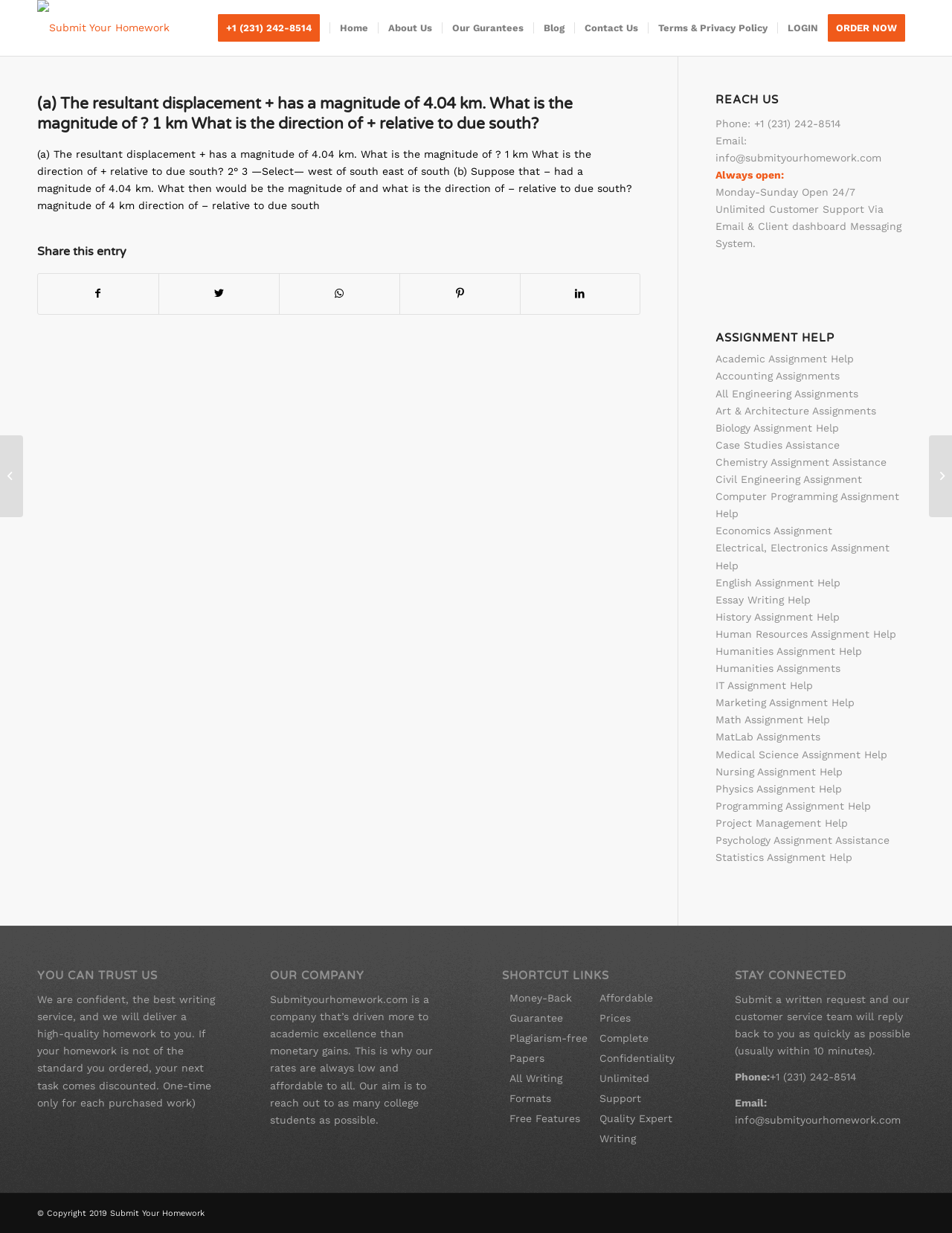Respond to the following question using a concise word or phrase: 
What is the purpose of the 'SHORTCUT LINKS' section?

Quick access to features